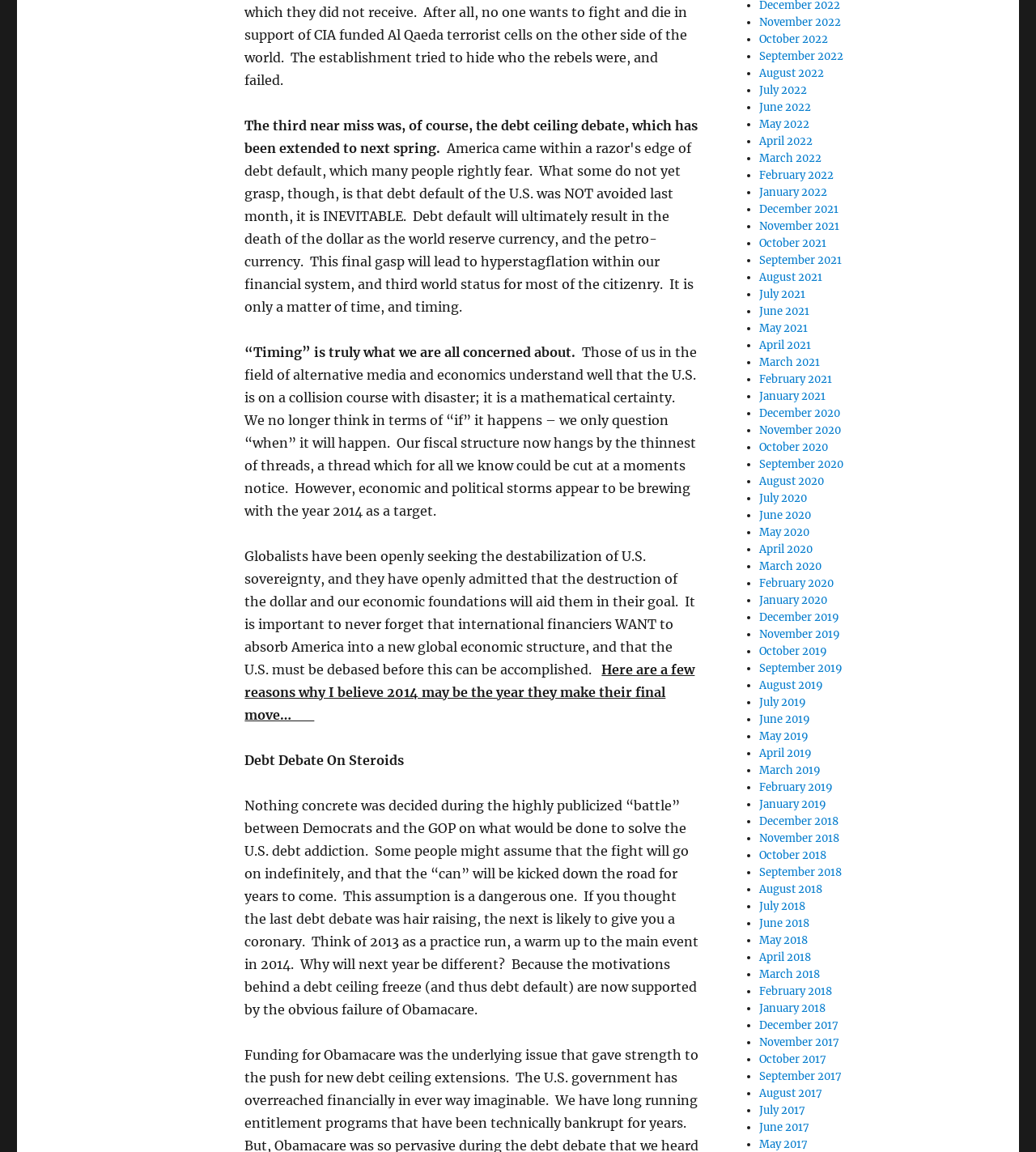What is the topic of the article?
Please answer the question with a detailed and comprehensive explanation.

The topic of the article can be inferred from the text content, which discusses the debt ceiling debate, its implications, and the potential consequences of not addressing it.